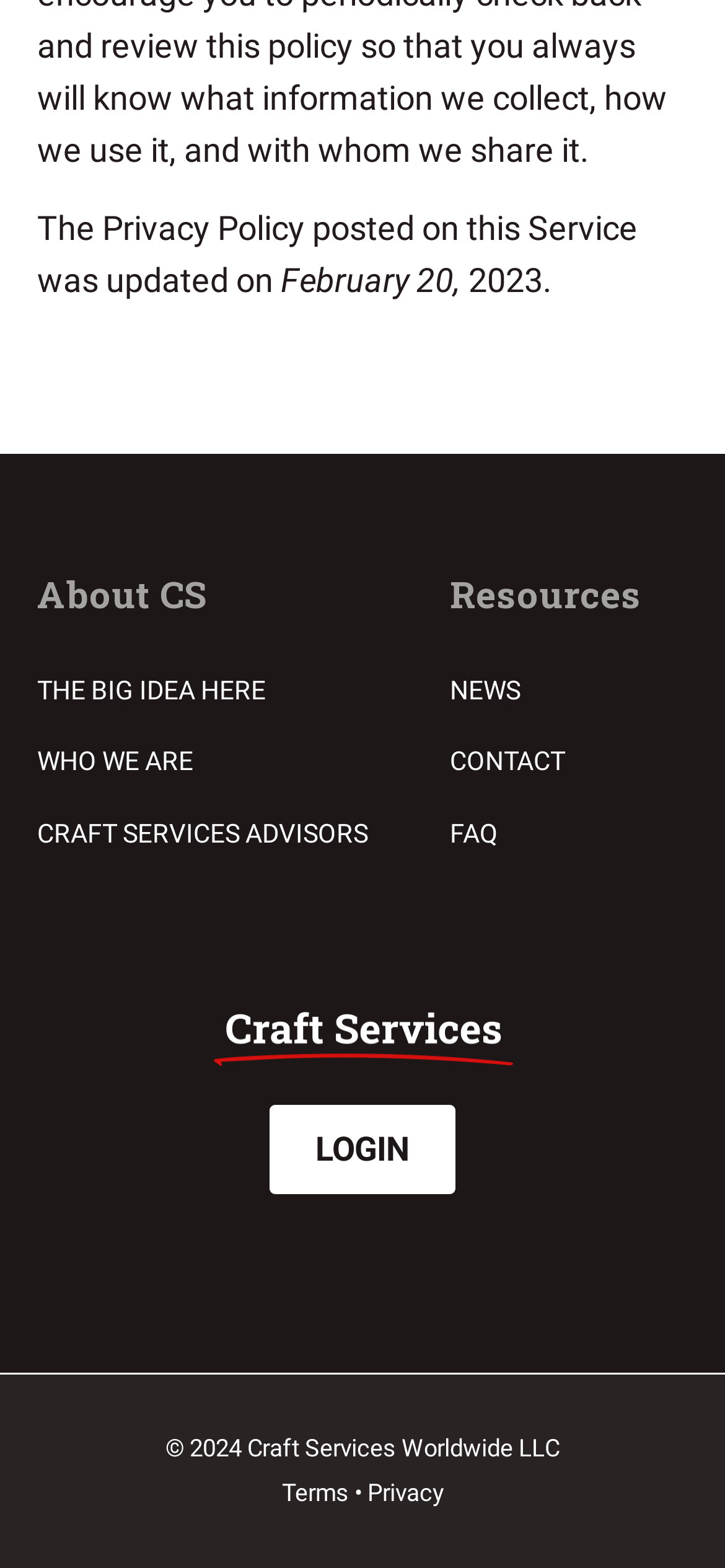Predict the bounding box of the UI element based on this description: "Terms".

[0.388, 0.939, 0.481, 0.967]